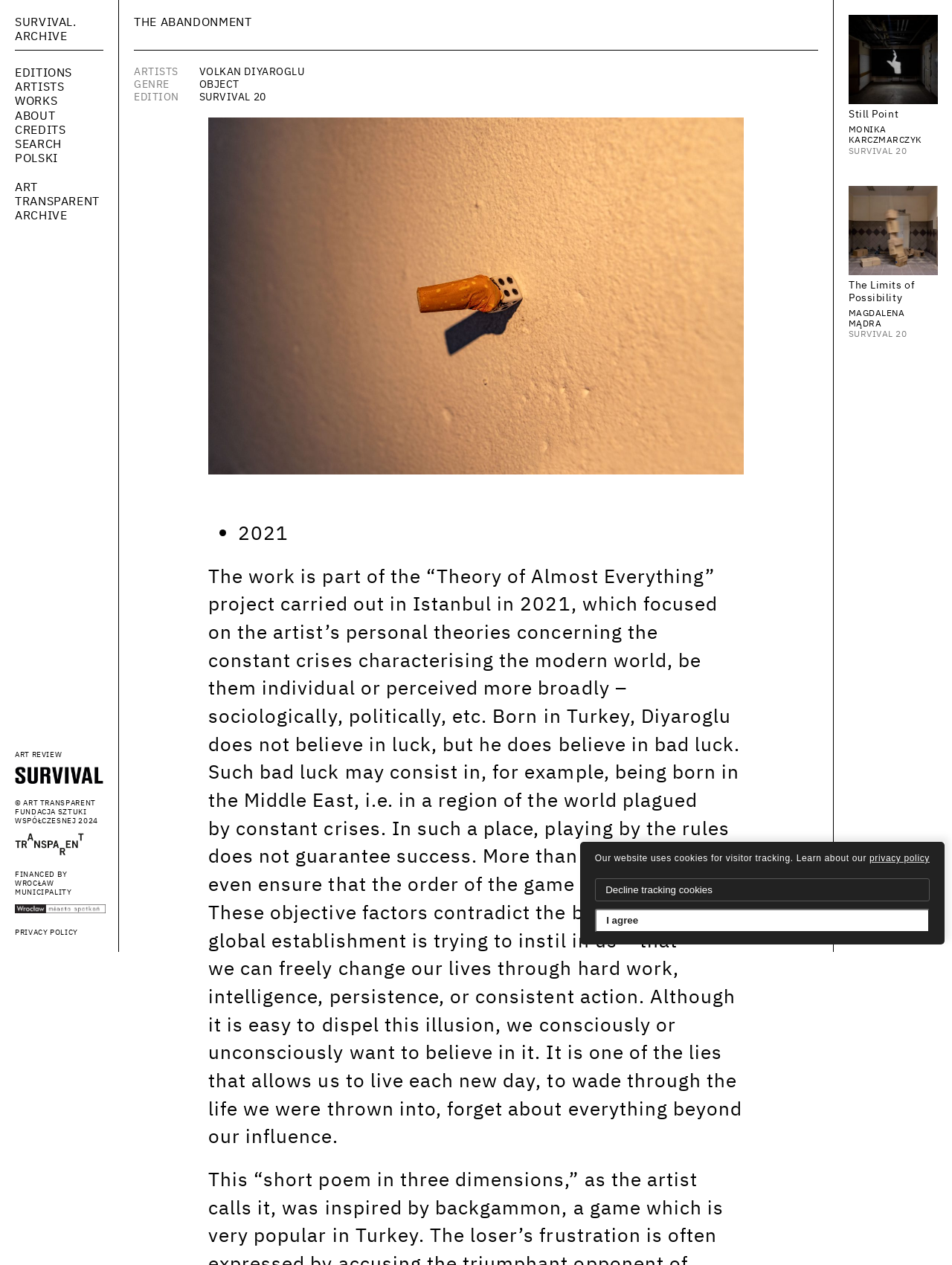What is the name of the municipality that financed the project?
Answer with a single word or short phrase according to what you see in the image.

Wrocław